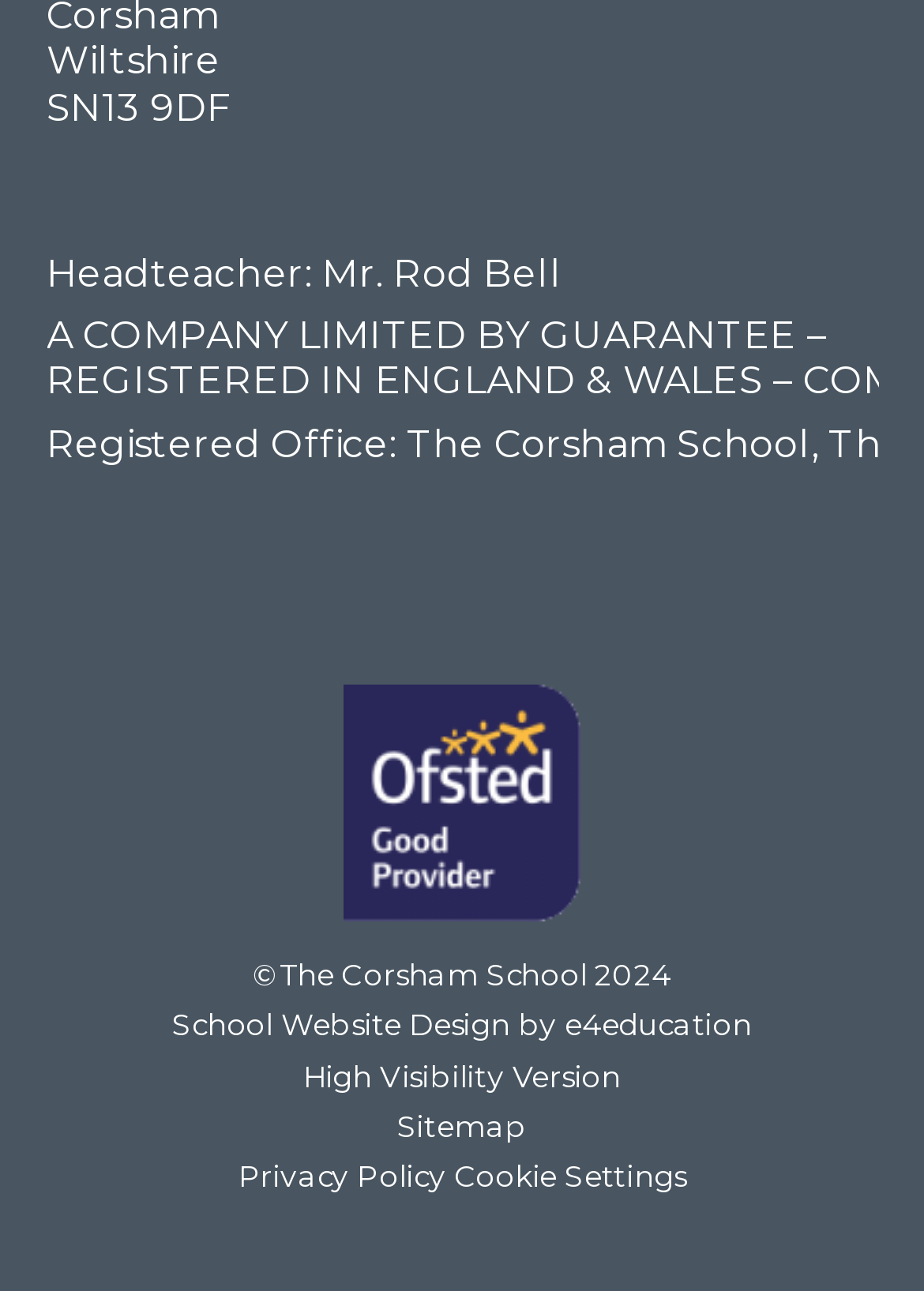What is the school's postcode?
Use the image to answer the question with a single word or phrase.

SN13 9DF